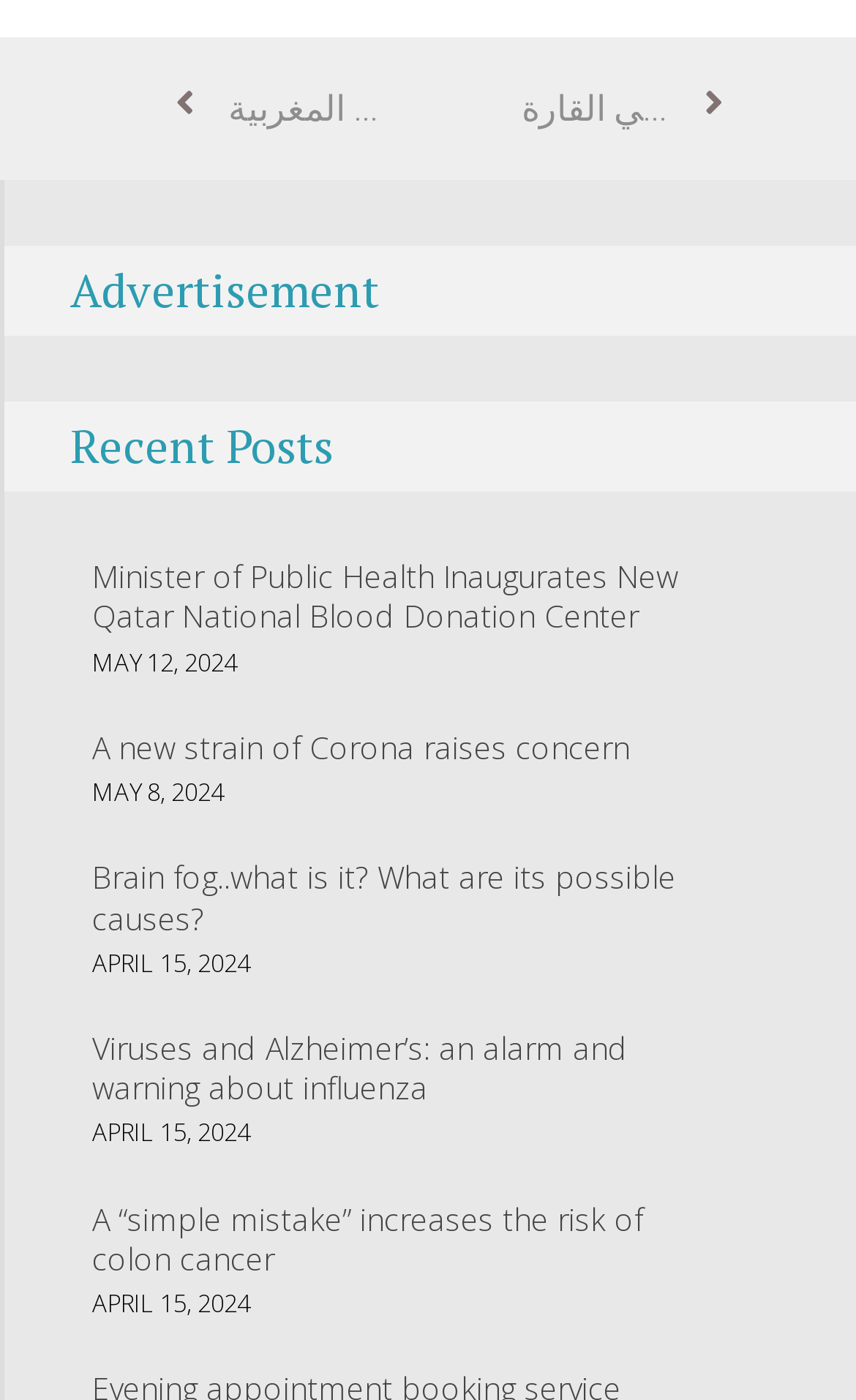How many articles are on this webpage?
Give a single word or phrase answer based on the content of the image.

5